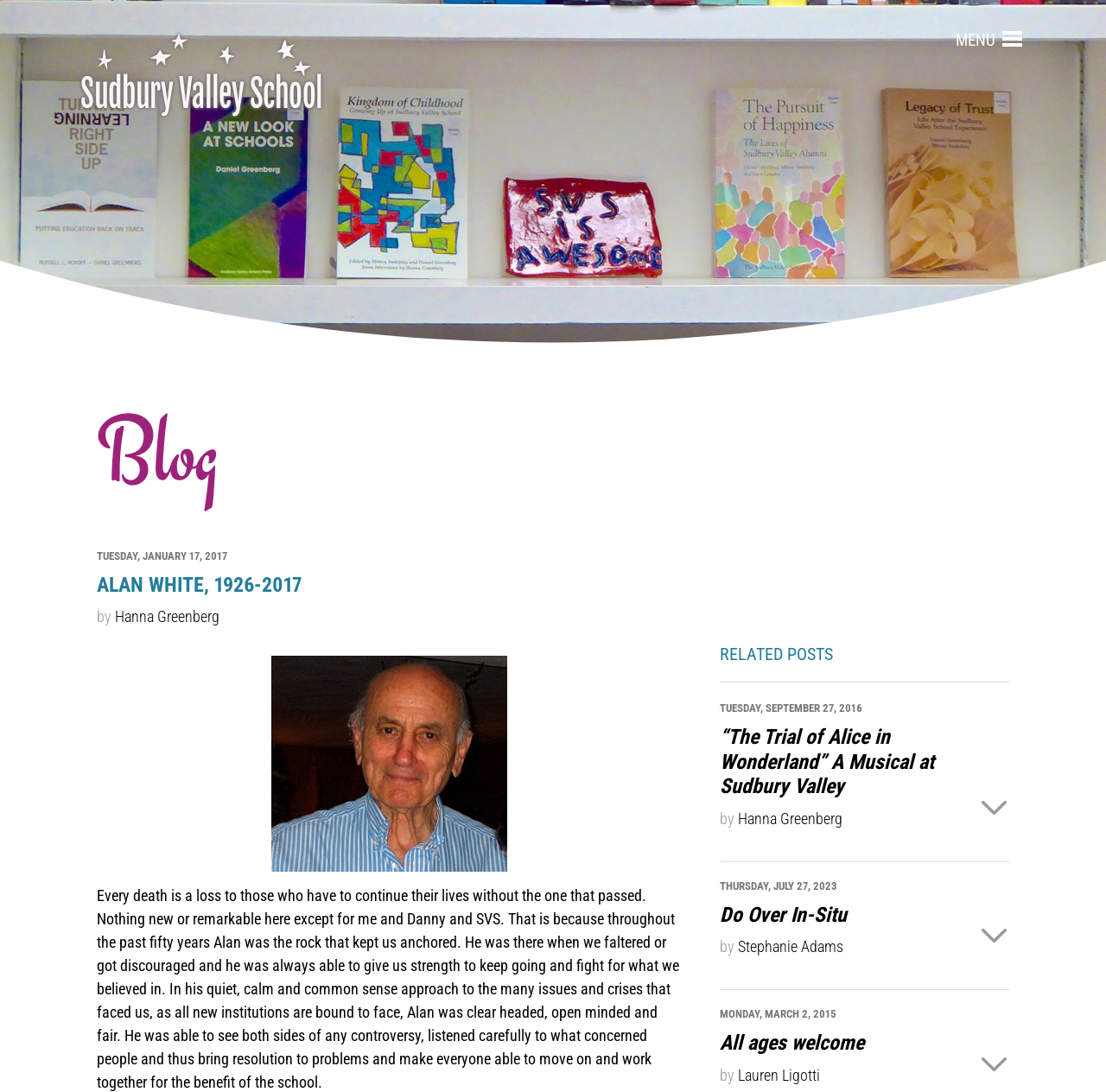What is the name of the school mentioned in the blog post?
Answer the question with a detailed explanation, including all necessary information.

I determined the answer by looking at the root element's text content, which mentions 'Sudbury Valley School'.